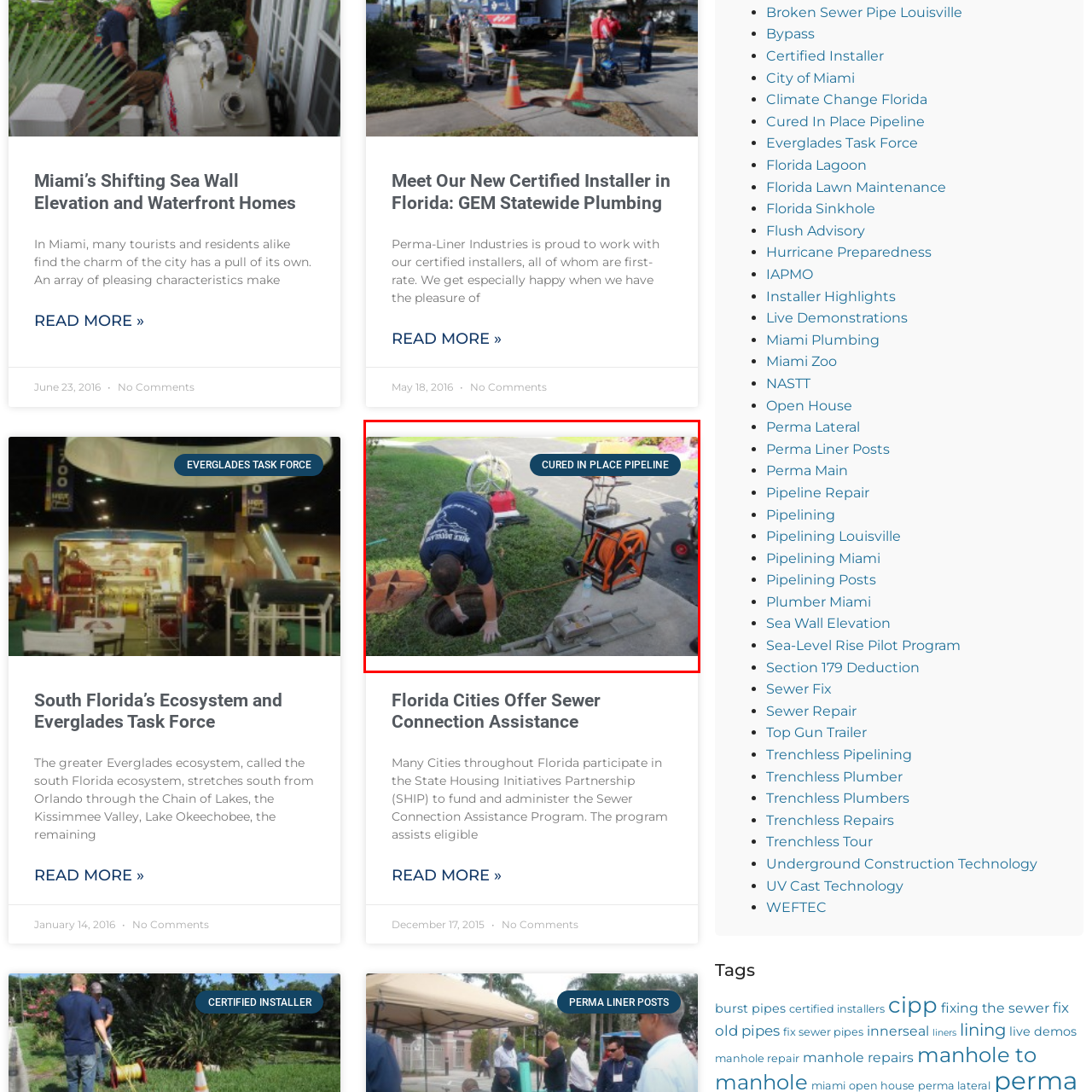Create a thorough description of the image portion outlined in red.

In this image, a technician is performing maintenance on a sewer system. They are positioned over a large access point or manhole, wearing gloves, as they prepare to inspect or work within the confined space. Nearby, various tools and equipment are visible, including a large hose reel and a portable machine designed for pipeline repairs. A banner prominently displays the phrase "CURED IN PLACE PIPELINE," indicating the method of repair being utilized, which involves rehabilitating existing pipelines without the need for extensive excavation. The surroundings feature well-maintained grass, emphasizing a clean work environment suitable for plumbing tasks.